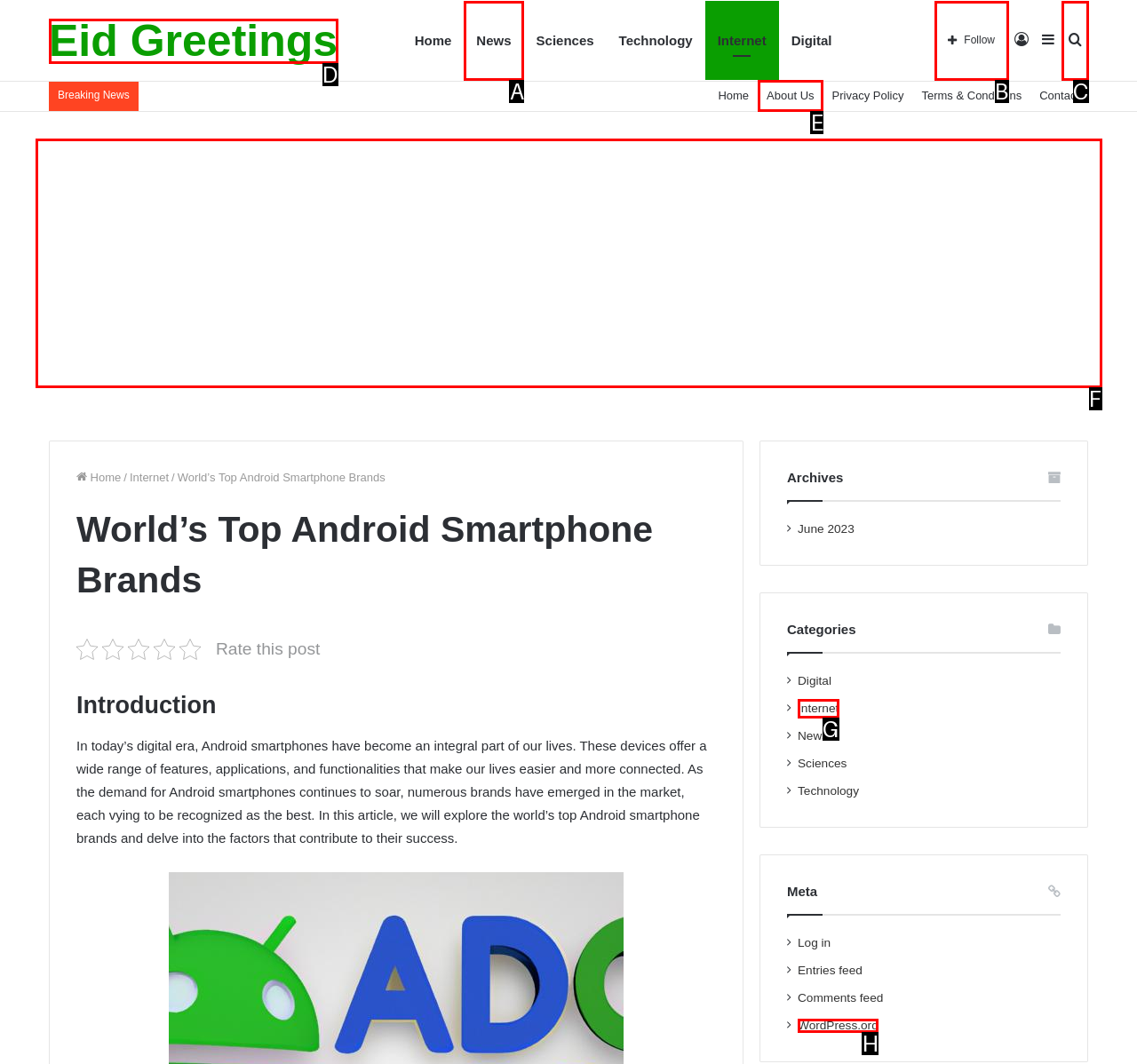Identify the option that corresponds to the description: aria-label="Advertisement" name="aswift_2" title="Advertisement" 
Provide the letter of the matching option from the available choices directly.

F